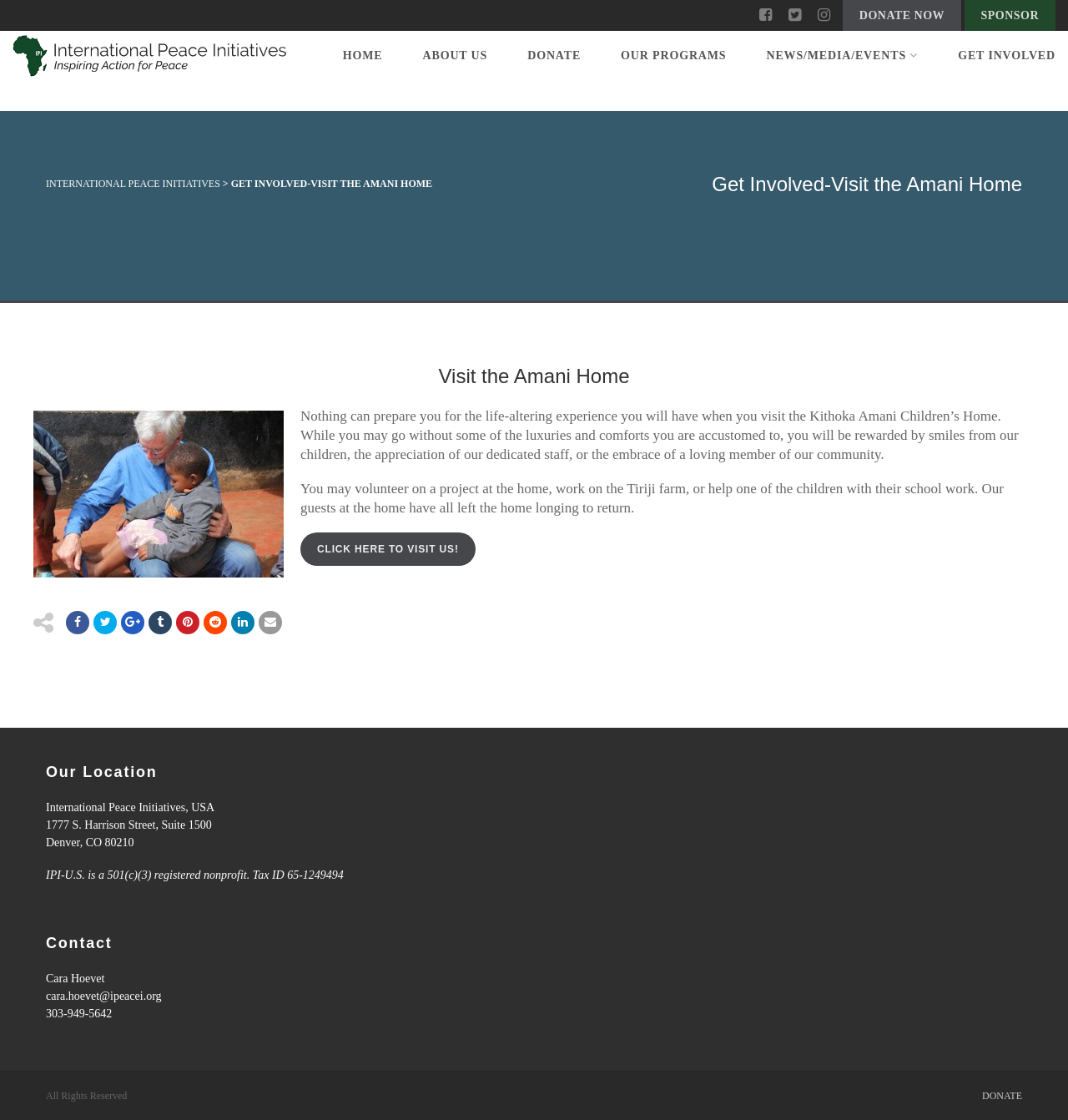Please provide the bounding box coordinate of the region that matches the element description: Click here to Visit Us!. Coordinates should be in the format (top-left x, top-left y, bottom-right x, bottom-right y) and all values should be between 0 and 1.

[0.281, 0.475, 0.445, 0.505]